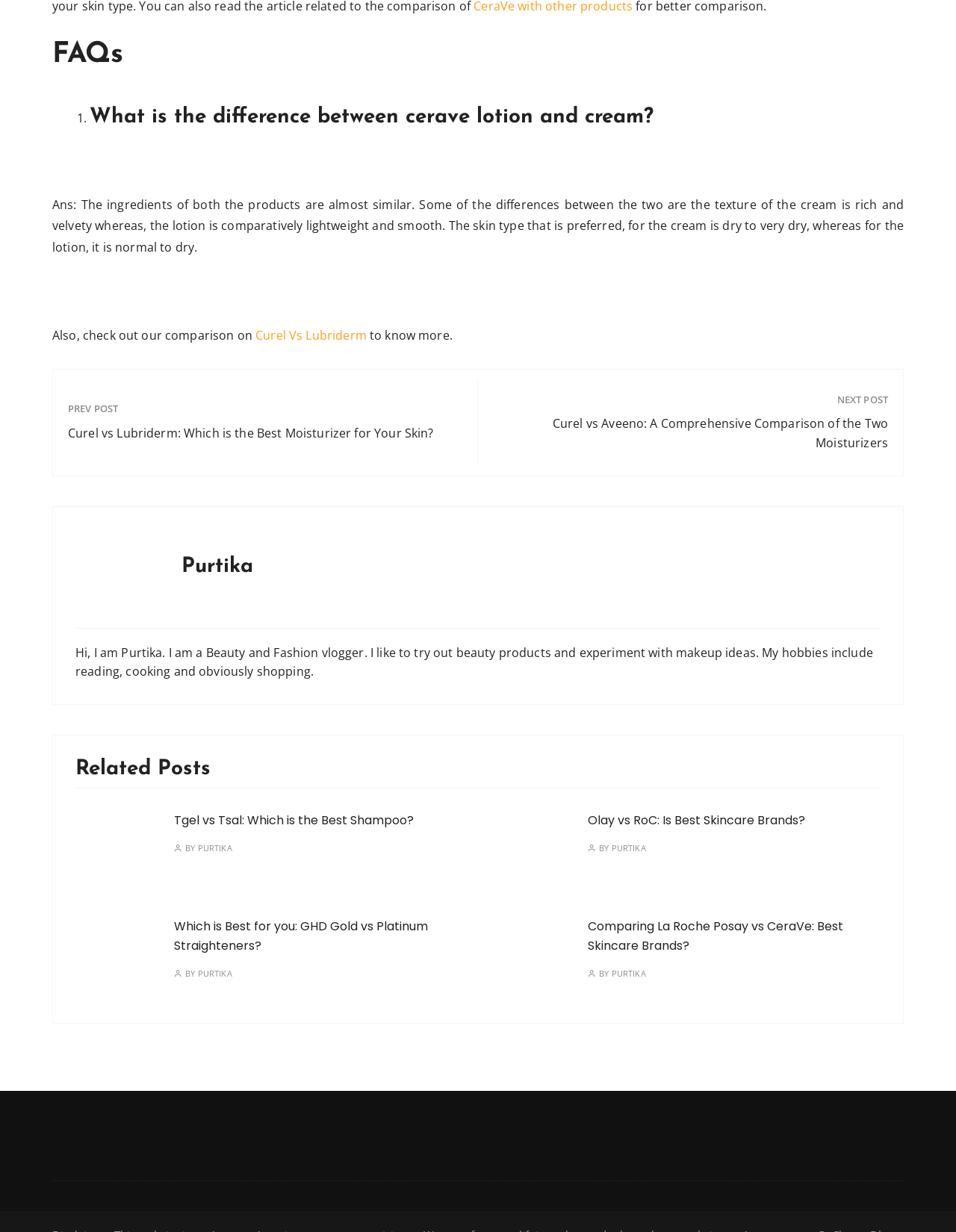Give a one-word or short phrase answer to the question: 
What are the two moisturizers compared in the first related post?

Tgel and Tsal